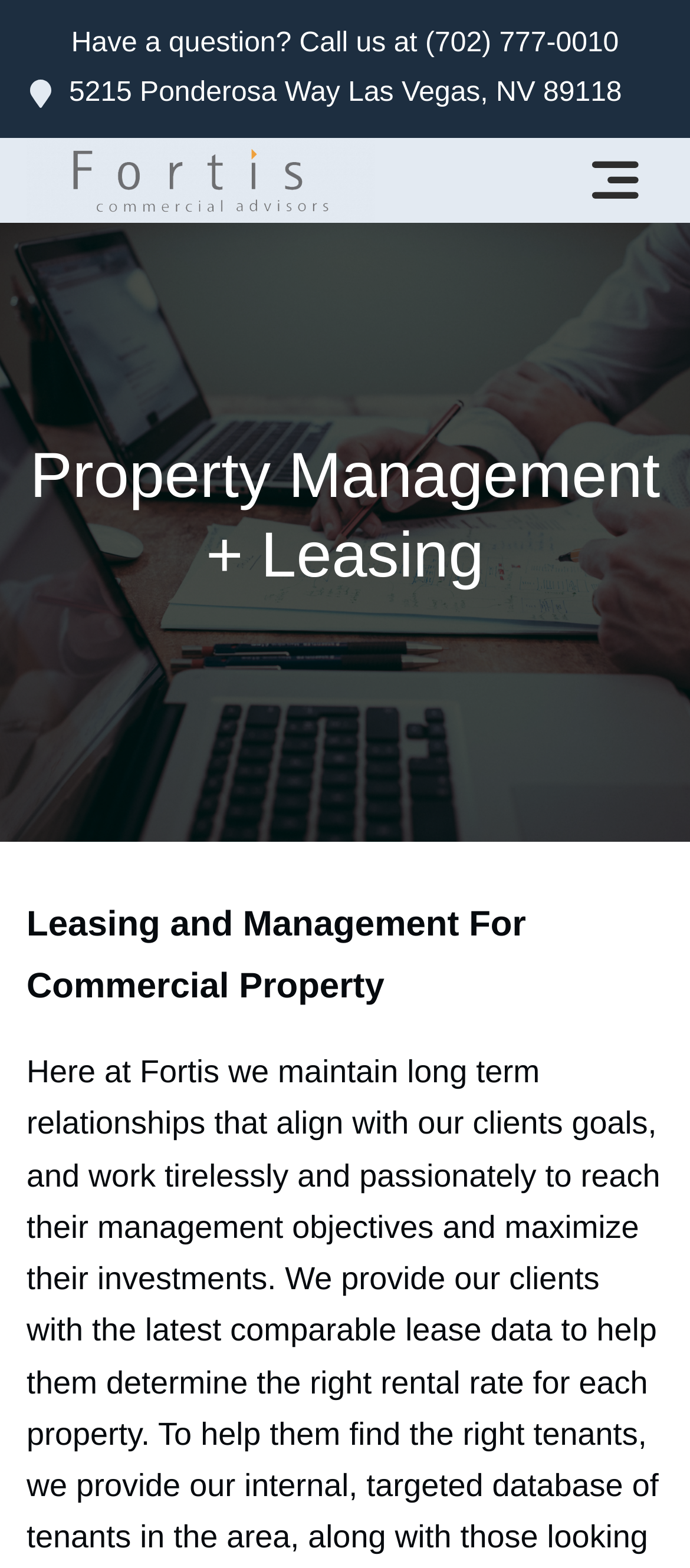Determine the bounding box coordinates for the HTML element mentioned in the following description: "aria-label="Open Menu"". The coordinates should be a list of four floats ranging from 0 to 1, represented as [left, top, right, bottom].

[0.856, 0.102, 0.959, 0.147]